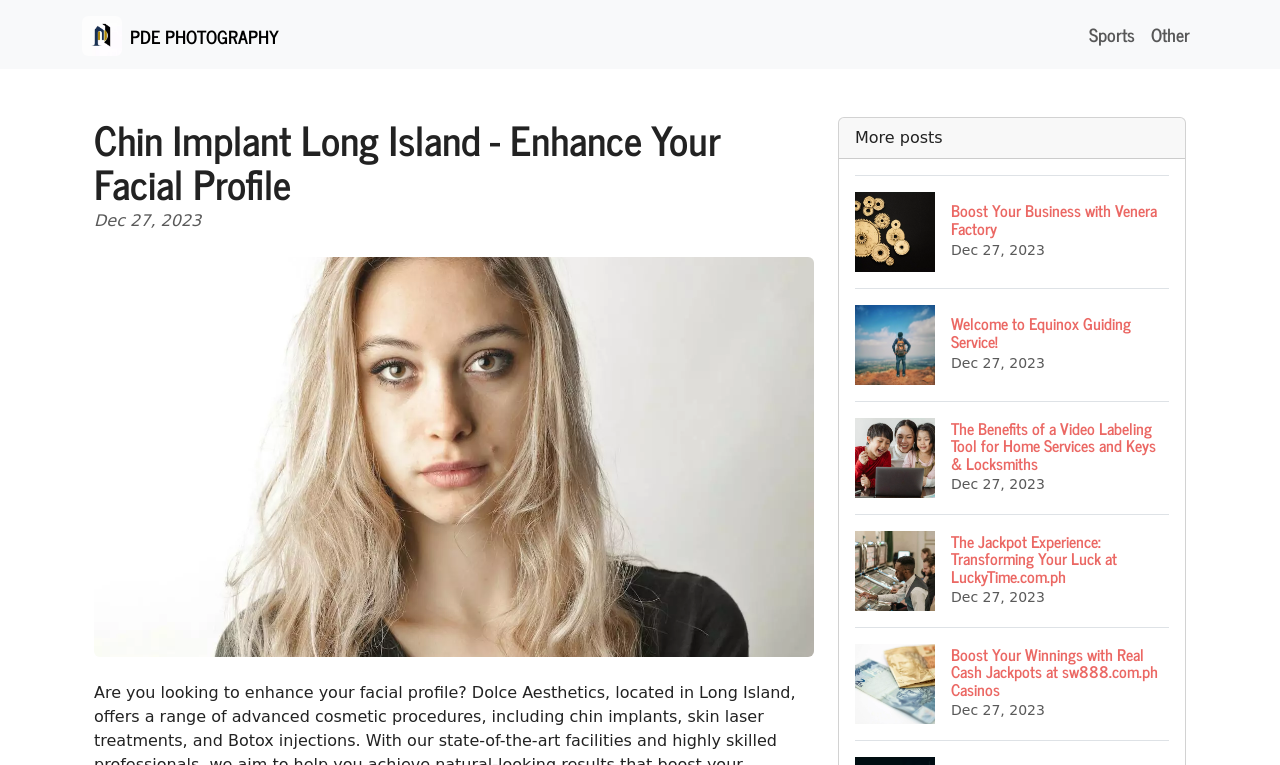Find and extract the text of the primary heading on the webpage.

Chin Implant Long Island - Enhance Your Facial Profile